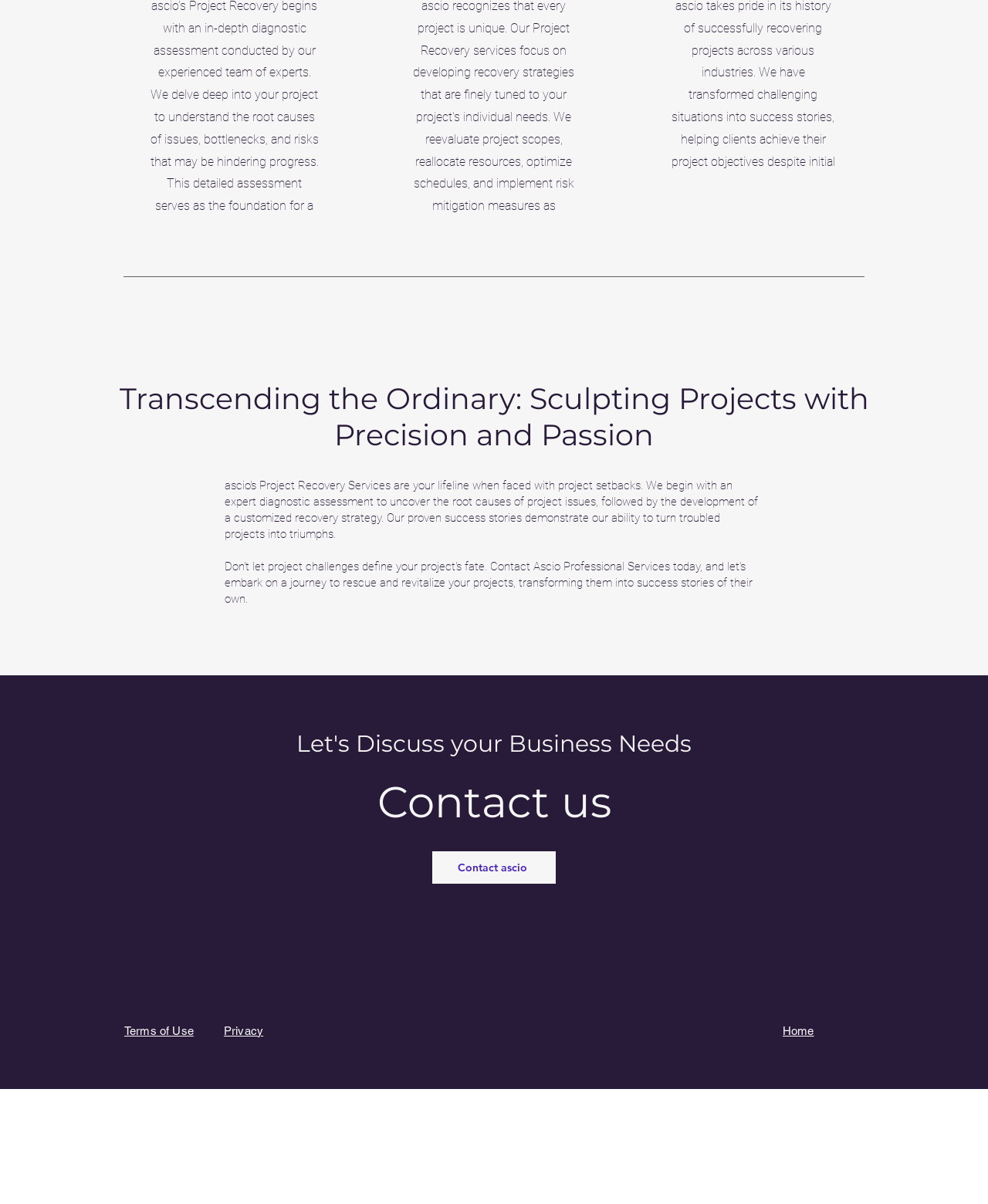What is the last link in the footer section?
Analyze the image and deliver a detailed answer to the question.

The last link in the footer section is 'Home' which can be identified by its bounding box coordinates [0.792, 0.85, 0.877, 0.862] and its text content, indicating that it is a navigation link to the website's homepage.